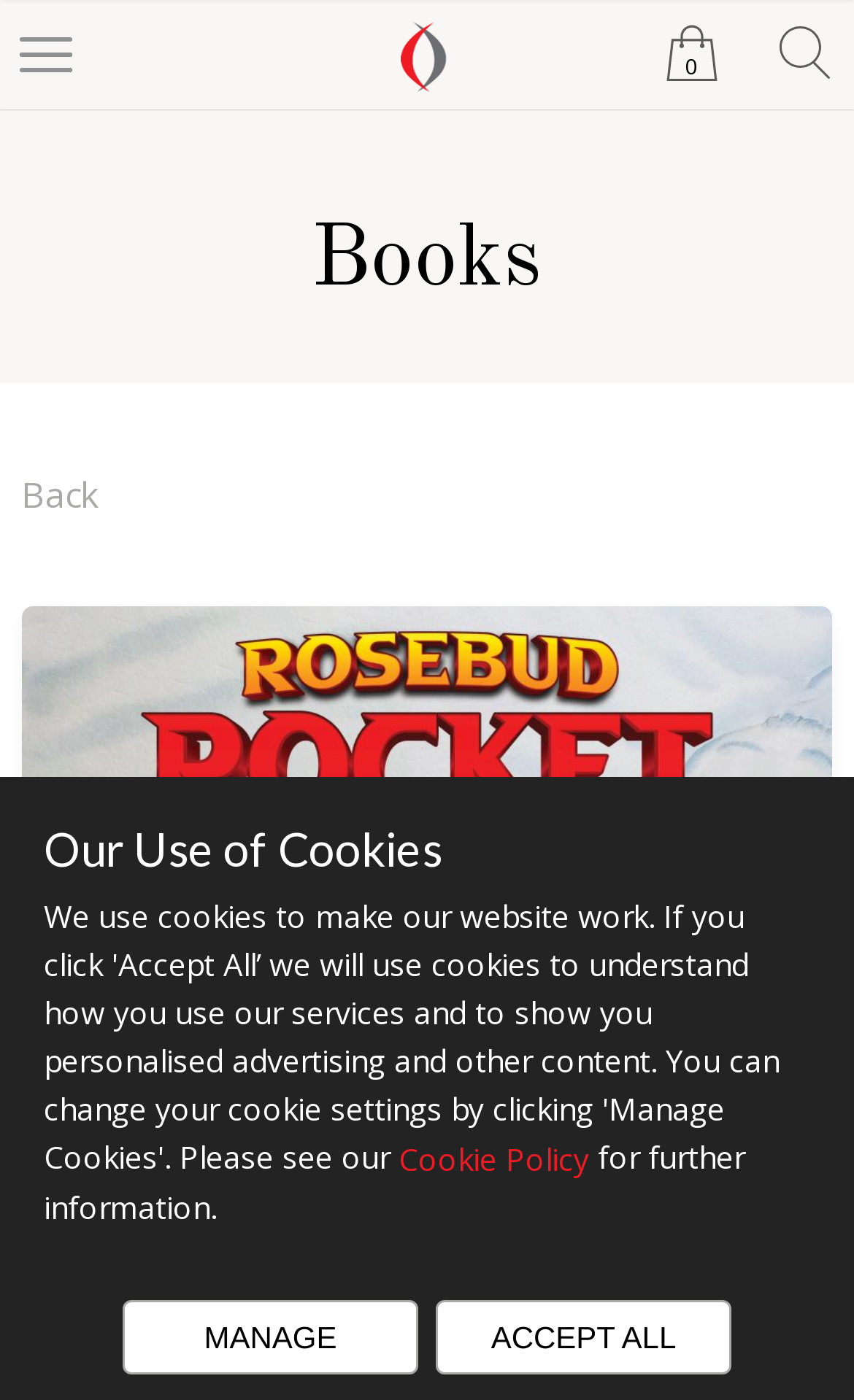Refer to the image and offer a detailed explanation in response to the question: How much does the book cost?

I can find the price of the book by looking at the meta description which mentions 'Price: £13.99', indicating that the book costs £13.99.